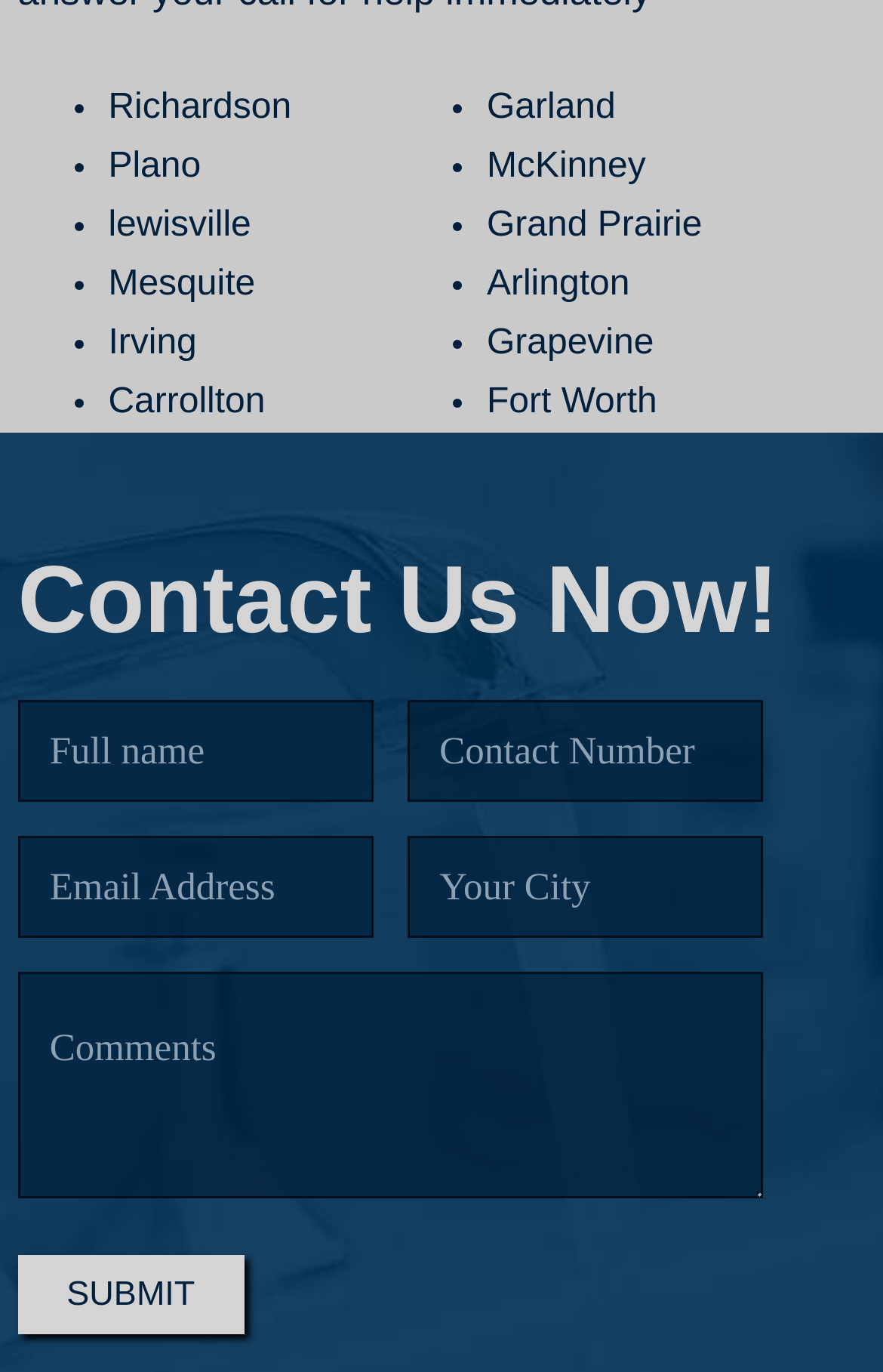How many cities are listed? Based on the screenshot, please respond with a single word or phrase.

12